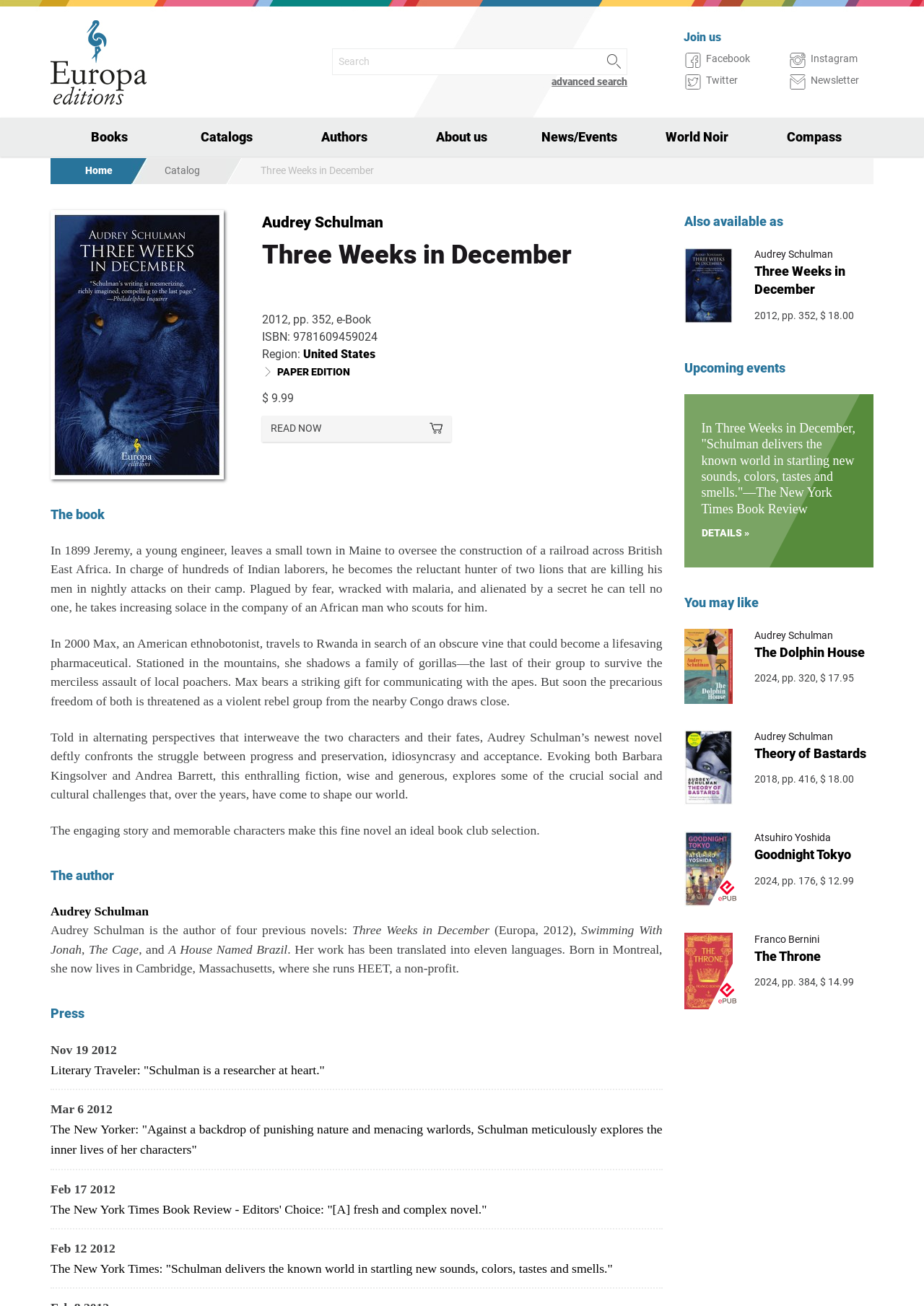Please identify the bounding box coordinates of the area that needs to be clicked to fulfill the following instruction: "Follow Audrey Schulman on Facebook."

[0.764, 0.04, 0.812, 0.05]